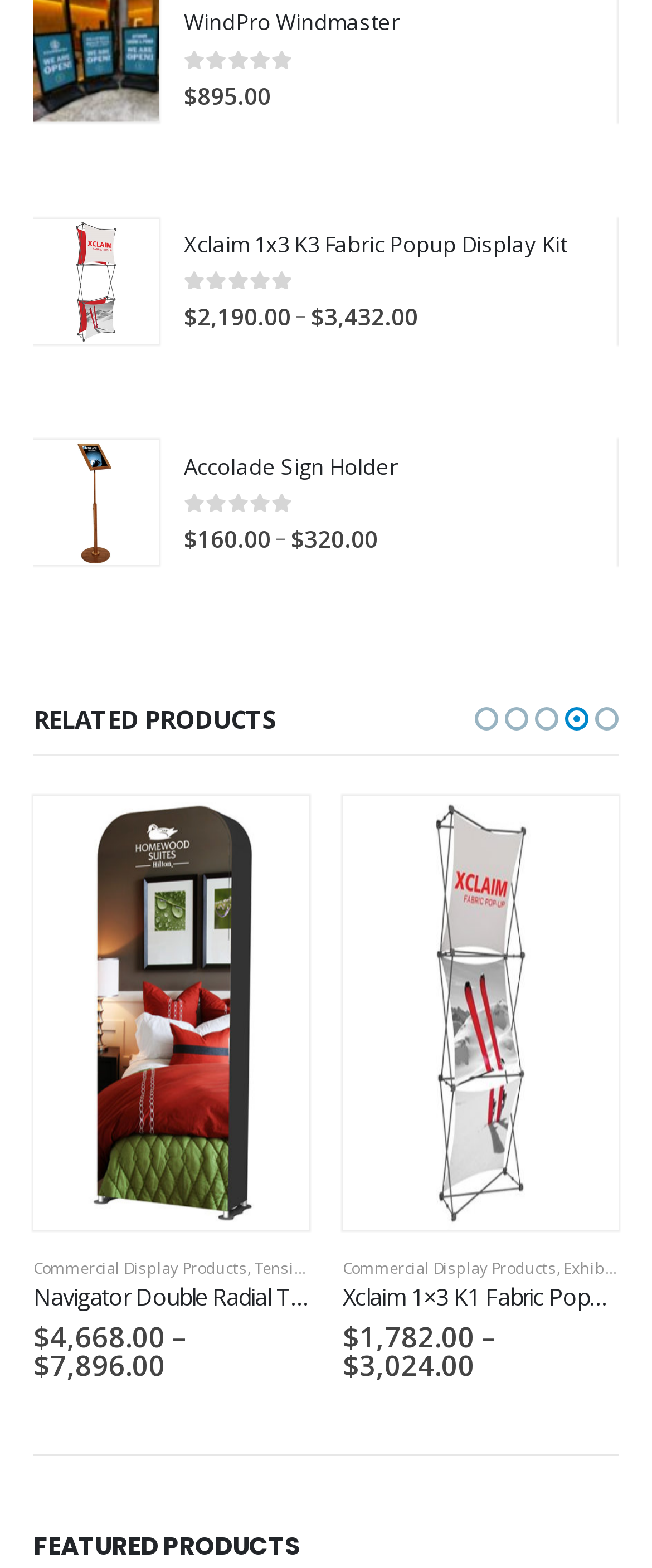Identify the bounding box coordinates of the specific part of the webpage to click to complete this instruction: "click on the 'WindPro Windmaster' link".

[0.282, 0.004, 0.913, 0.024]